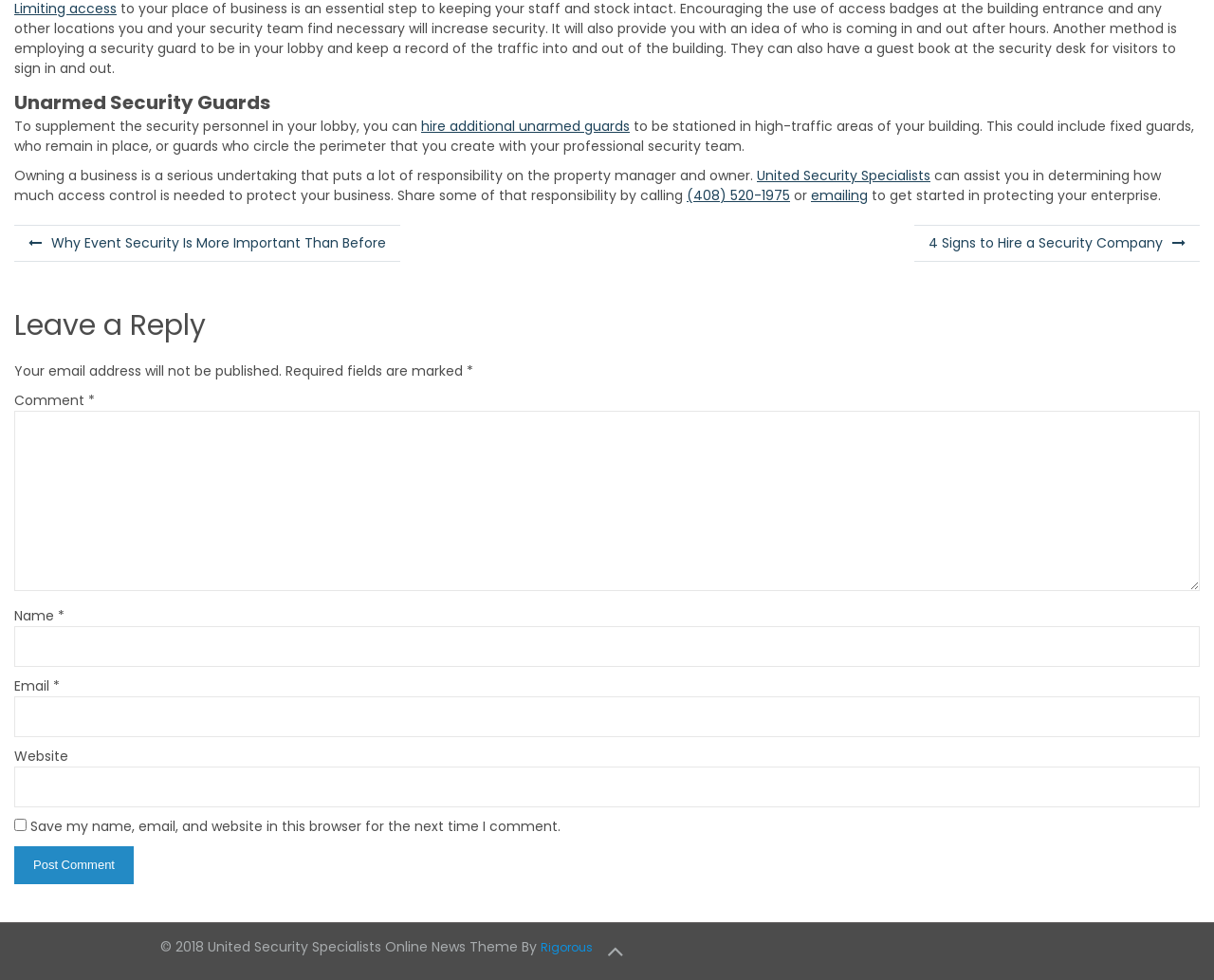What is the name of the company that can assist in determining access control?
Use the image to answer the question with a single word or phrase.

United Security Specialists